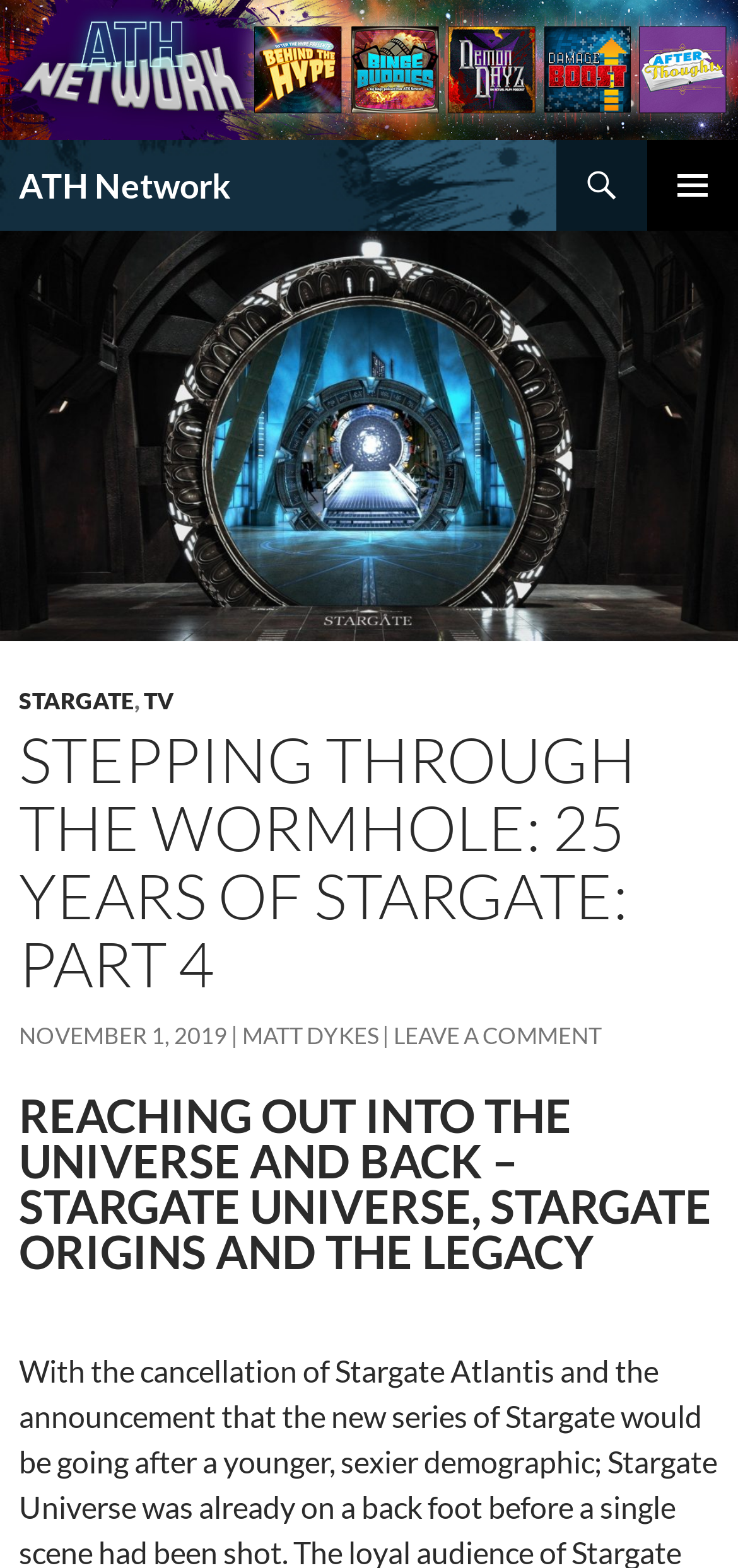Find the bounding box of the UI element described as follows: "alt="ATH Network"".

[0.0, 0.03, 1.0, 0.053]